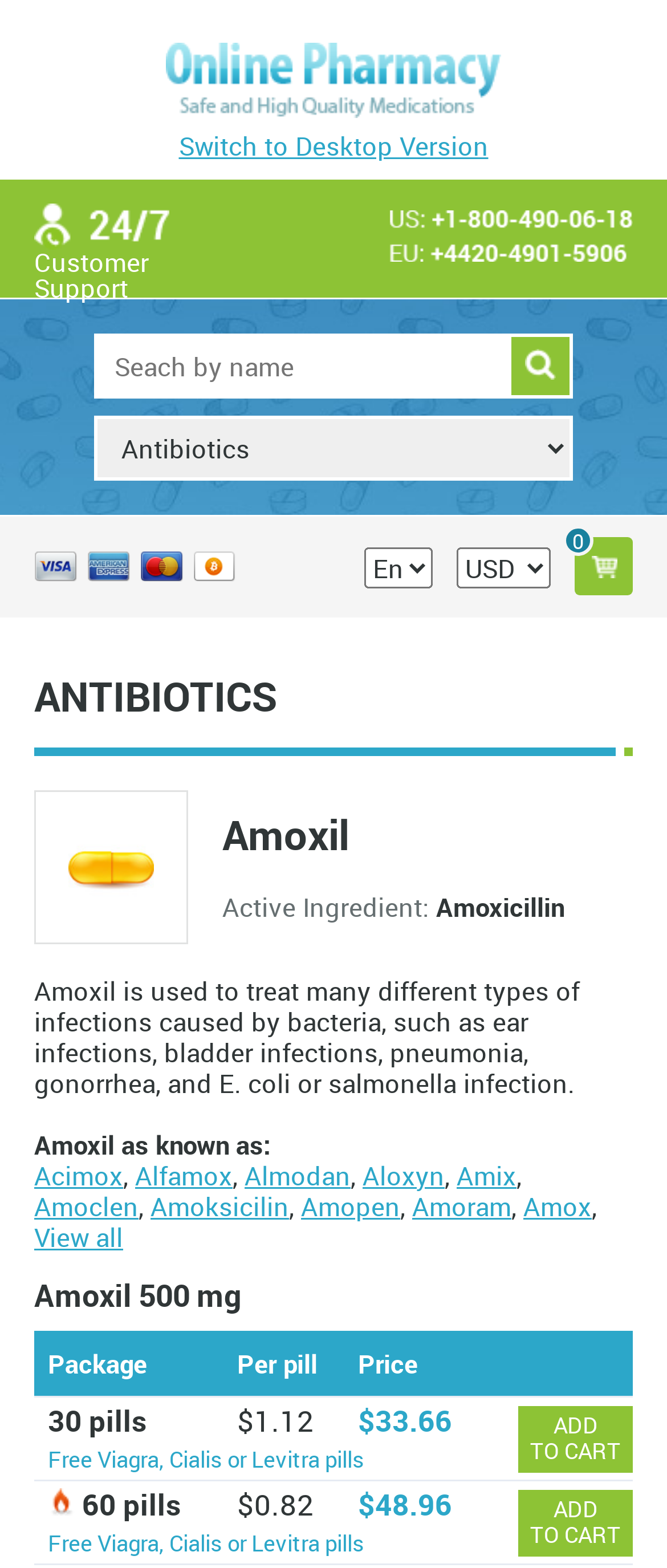Bounding box coordinates are to be given in the format (top-left x, top-left y, bottom-right x, bottom-right y). All values must be floating point numbers between 0 and 1. Provide the bounding box coordinate for the UI element described as: parent_node: Switch to Desktop Version

[0.0, 0.0, 1.0, 0.083]